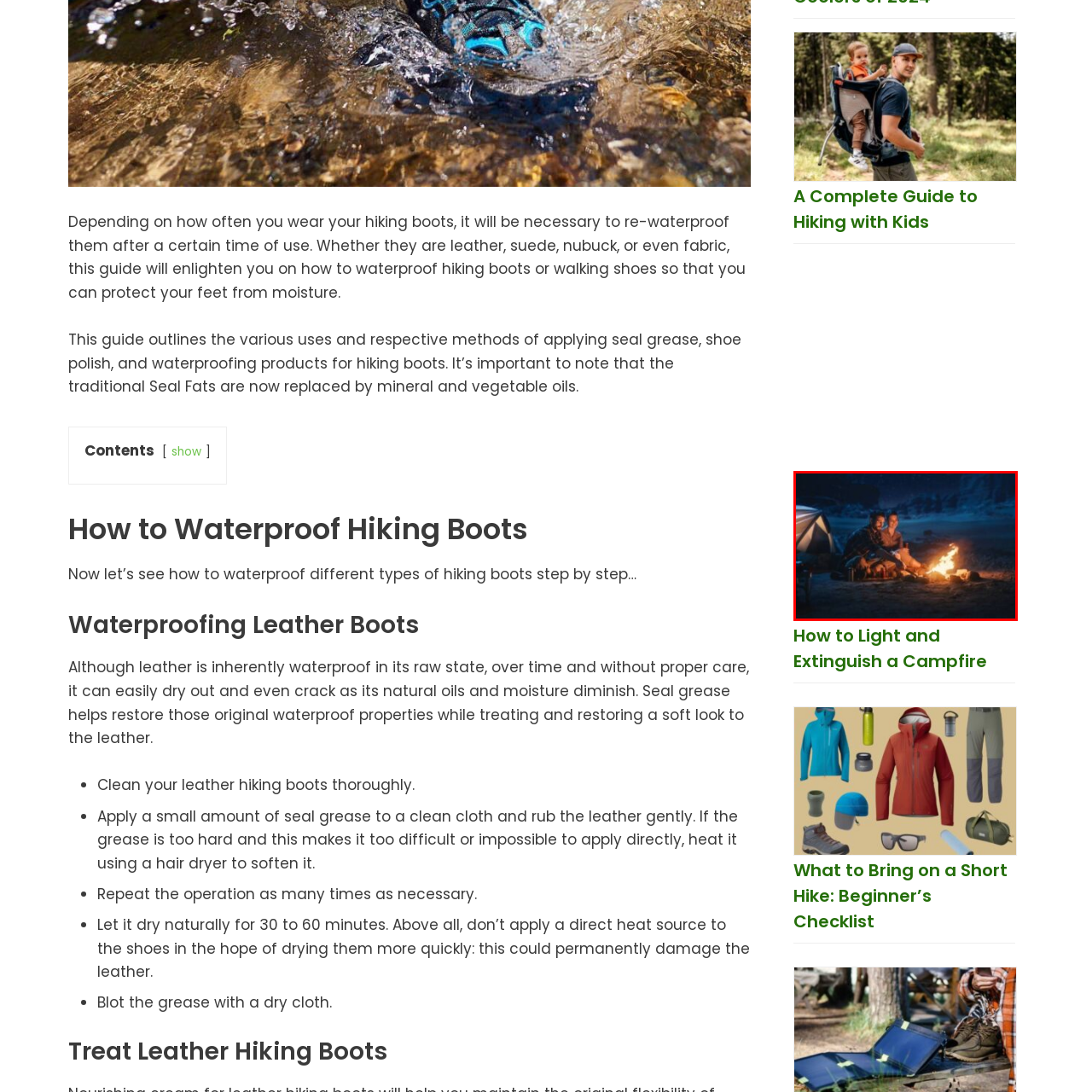What is the atmosphere of the scene?
Look at the image contained within the red bounding box and provide a detailed answer based on the visual details you can infer from it.

The image captures a serene nighttime camping scene, with the crackling campfire creating a warm and intimate atmosphere, which is further emphasized by the dark, rugged terrain illuminated faintly by the firelight.